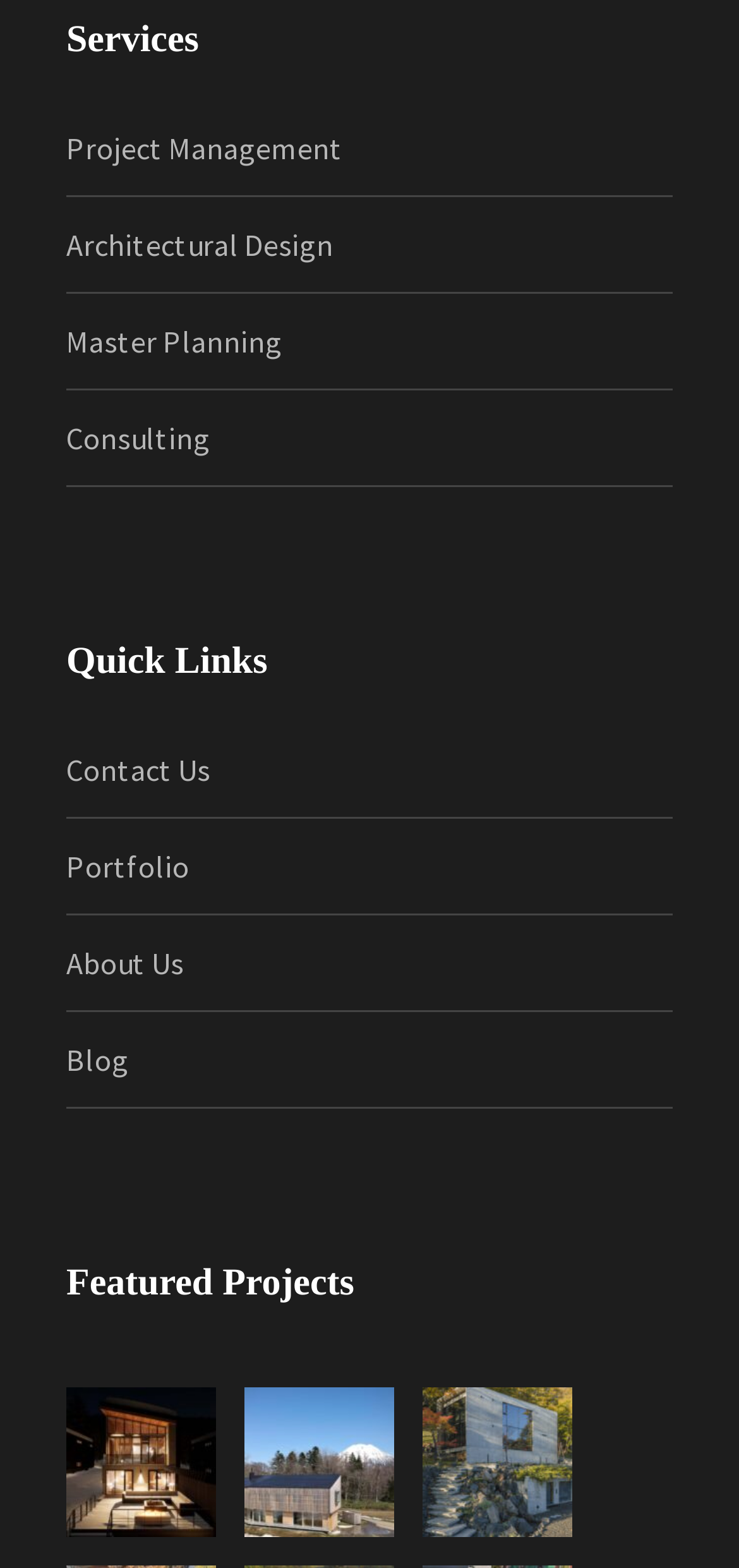How many quick links are available?
Answer the question with as much detail as you can, using the image as a reference.

Under the 'Quick Links' heading, I counted four links: 'Contact Us', 'Portfolio', 'About Us', and 'Blog'. Therefore, there are four quick links available.